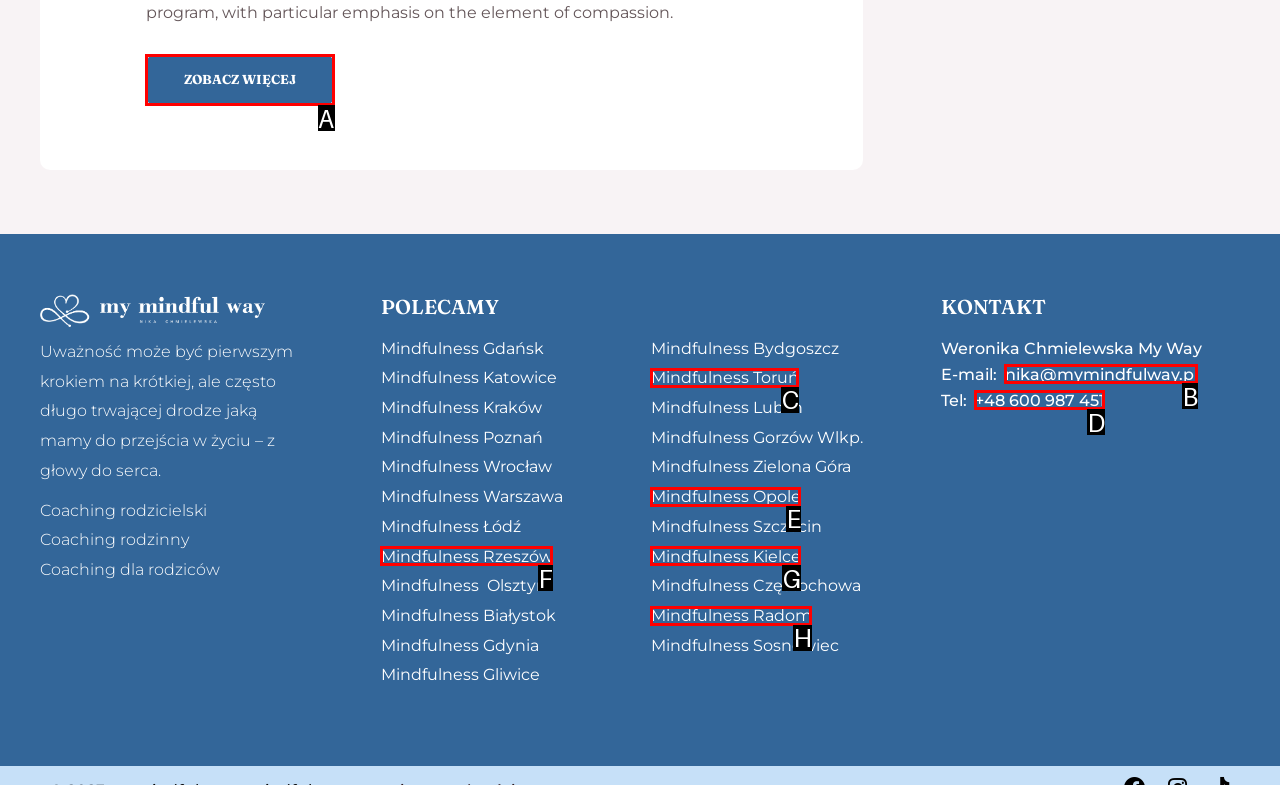Select the UI element that should be clicked to execute the following task: Click on the 'ZOBACZ WIĘCEJ' link
Provide the letter of the correct choice from the given options.

A